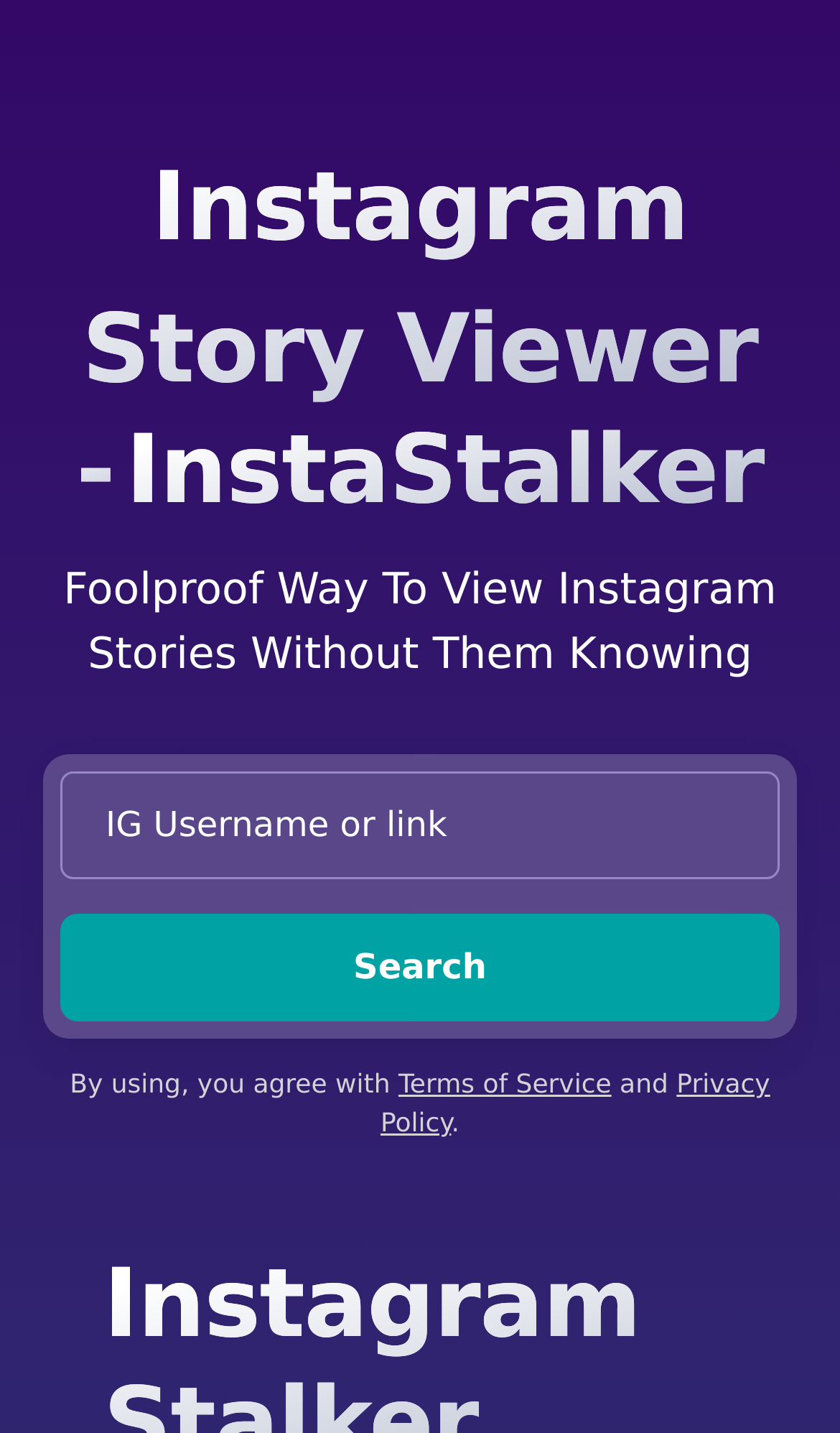Find the coordinates for the bounding box of the element with this description: "name="username" placeholder="IG Username or link"".

[0.072, 0.539, 0.928, 0.614]